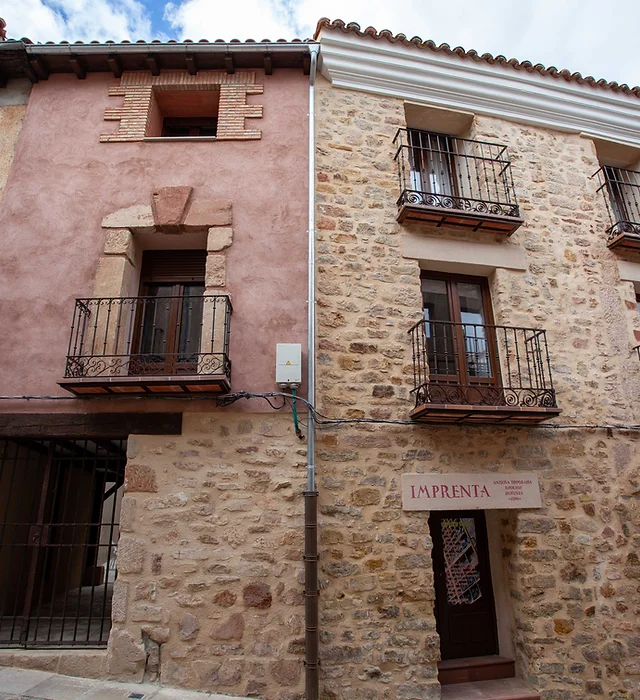Break down the image and describe every detail you can observe.

The image features a charming street view of two beautifully detailed buildings in Sigüenza. On the left, a pink-hued façade showcases an arched window above a balcony with intricate ironwork. The adjacent building on the right reveals a textured stone exterior, highlighting its historic architectural style. Both structures reflect the cultural richness of the area, with the right side of the image prominently displaying a sign that reads "IMPRENTA," suggesting it may have once served as a printing establishment. This picturesque scene exemplifies the blend of comfort and history, characteristic of the accommodations available in this historic location, situated conveniently between significant landmarks such as the Cathedral and the Castle.